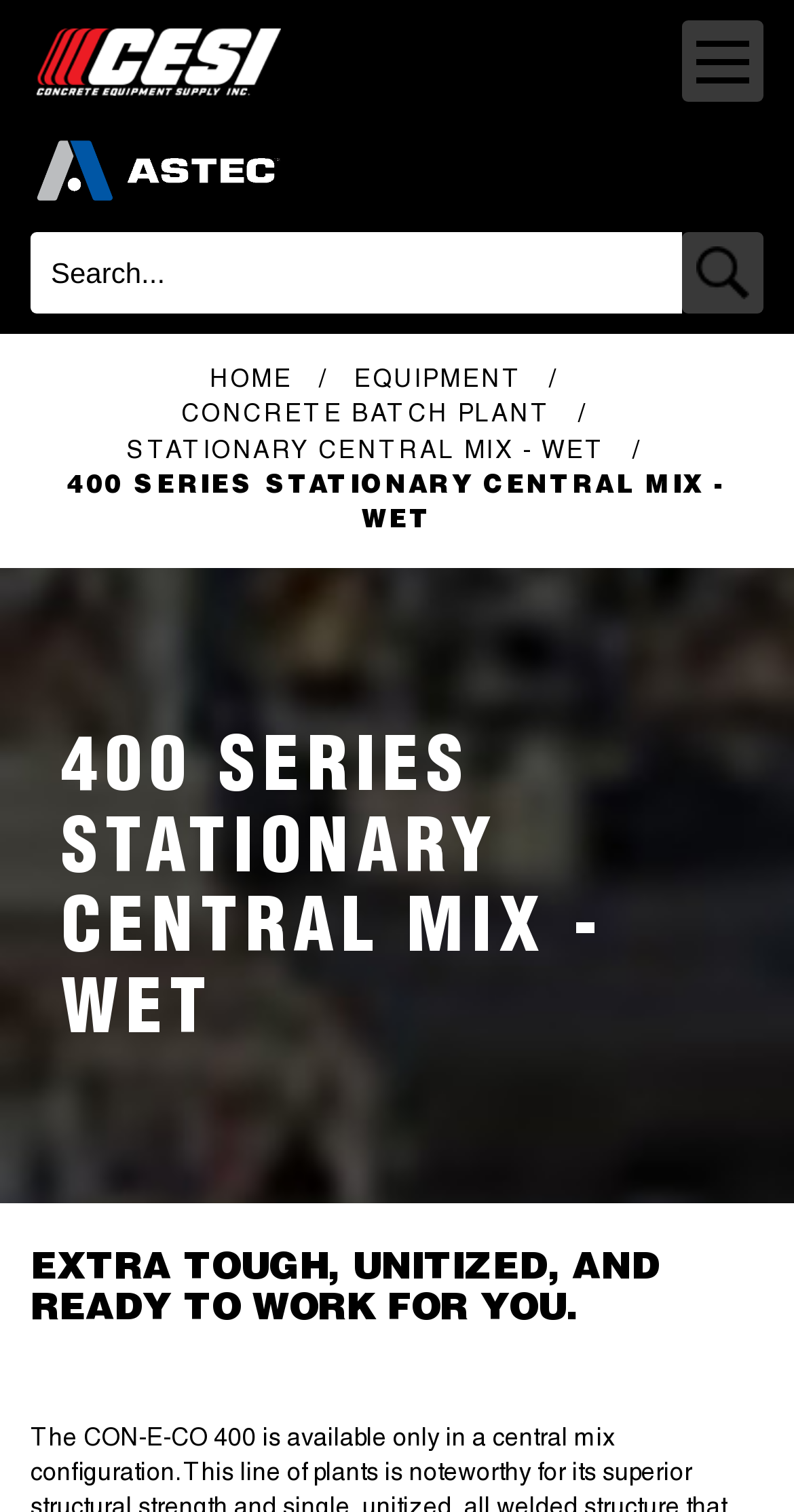What is the product name?
Examine the webpage screenshot and provide an in-depth answer to the question.

The product name is prominently displayed in the middle section of the webpage, both as a heading and as a static text. It is also mentioned in the subheading as '400 SERIES STATIONARY CENTRAL MIX - WET'.